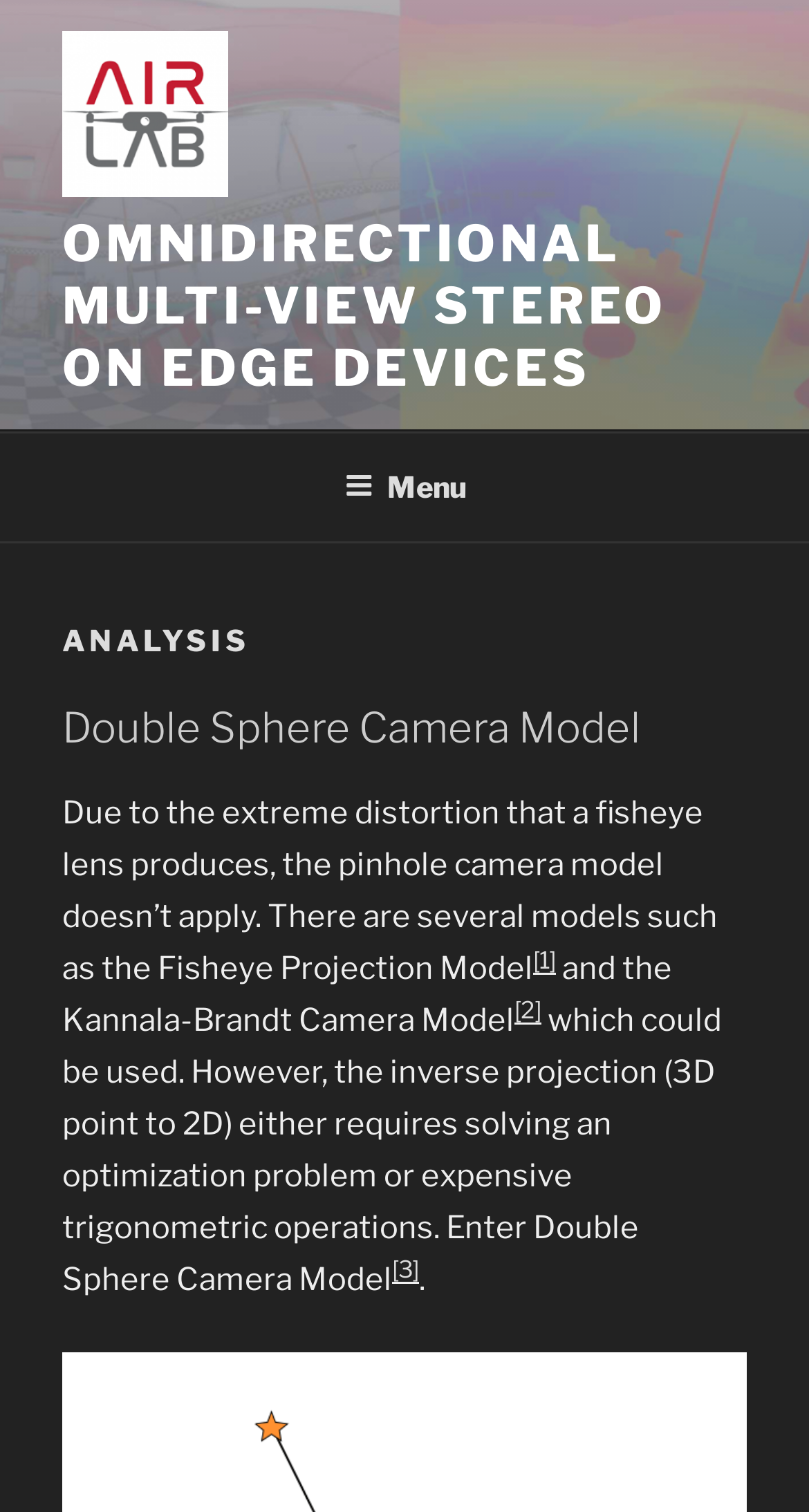Generate a thorough explanation of the webpage's elements.

The webpage is about the analysis of omnidirectional multi-view stereo on edge devices, with a focus on the Double Sphere Camera Model. At the top, there is a link and an image with the title "Omnidirectional Multi-view Stereo on Edge Devices". Below this, there is a navigation menu labeled "Top Menu" that contains a button to expand or collapse the menu.

The main content of the page is divided into sections, with headings "ANALYSIS" and "Double Sphere Camera Model" at the top. The text explains that the pinhole camera model does not apply due to the extreme distortion caused by fisheye lenses, and mentions alternative models such as the Fisheye Projection Model and the Kannala-Brandt Camera Model. The text also discusses the limitations of these models, including the need to solve optimization problems or perform expensive trigonometric operations.

There are three superscript links, labeled [1], [2], and [3], which are scattered throughout the text. These links are positioned near the relevant text, with [1] and [2] located near the top of the main content, and [3] located near the bottom. Overall, the webpage has a simple layout with a clear hierarchy of headings and text, making it easy to follow and understand.